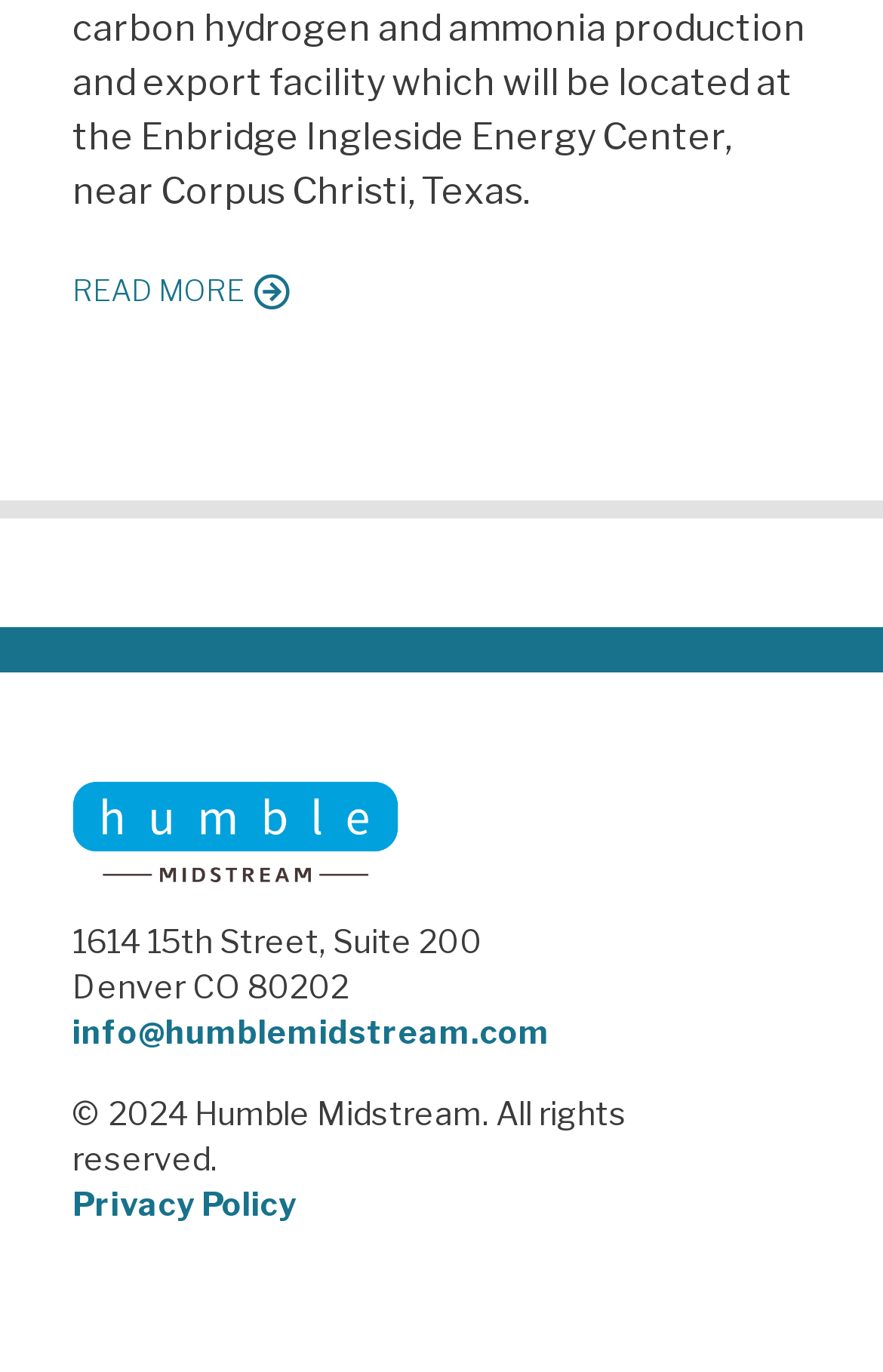What is the company's email address?
Based on the screenshot, respond with a single word or phrase.

info@humblemidstream.com